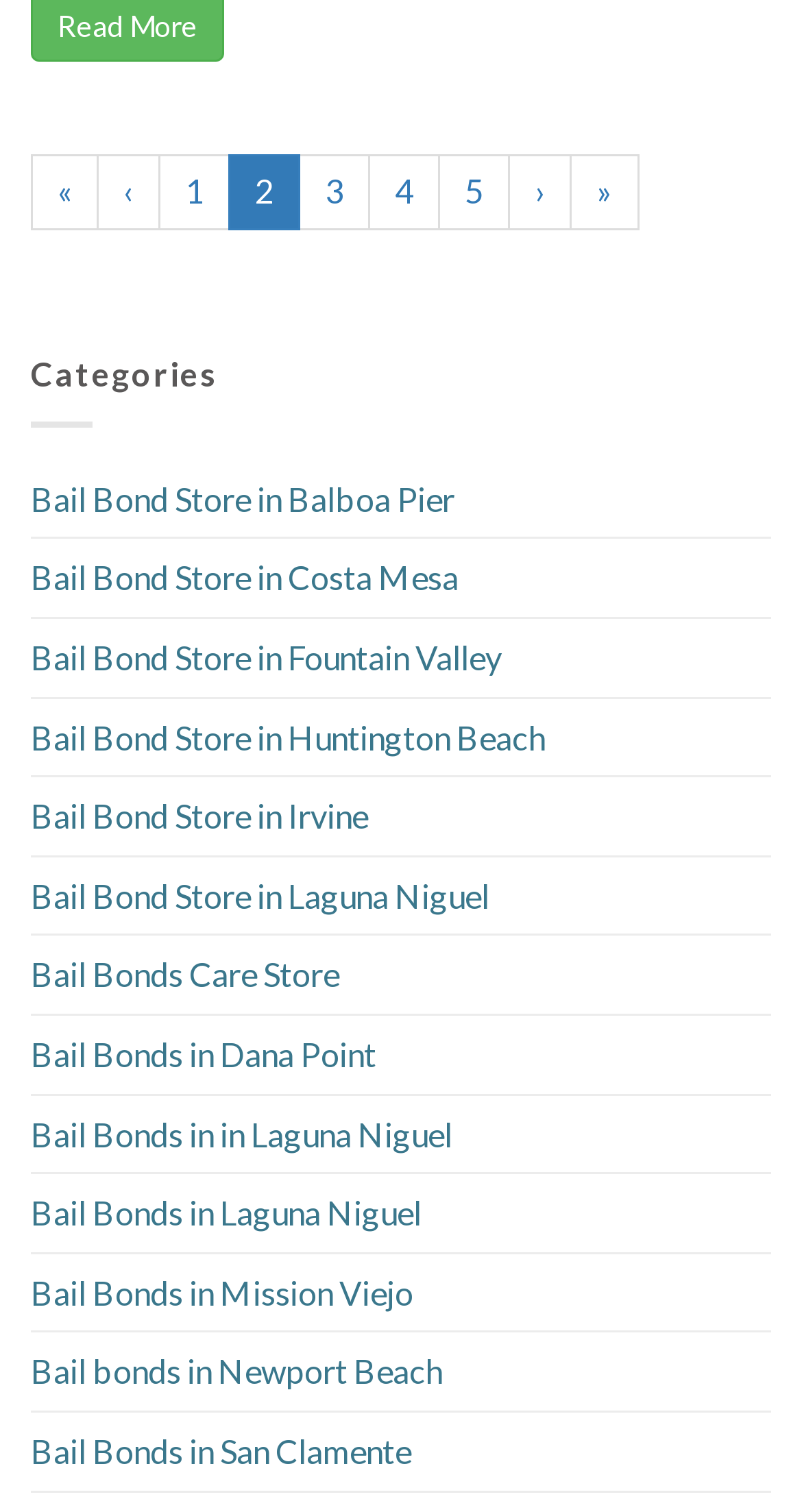Please locate the bounding box coordinates of the element that should be clicked to achieve the given instruction: "go to previous page".

[0.038, 0.102, 0.123, 0.152]